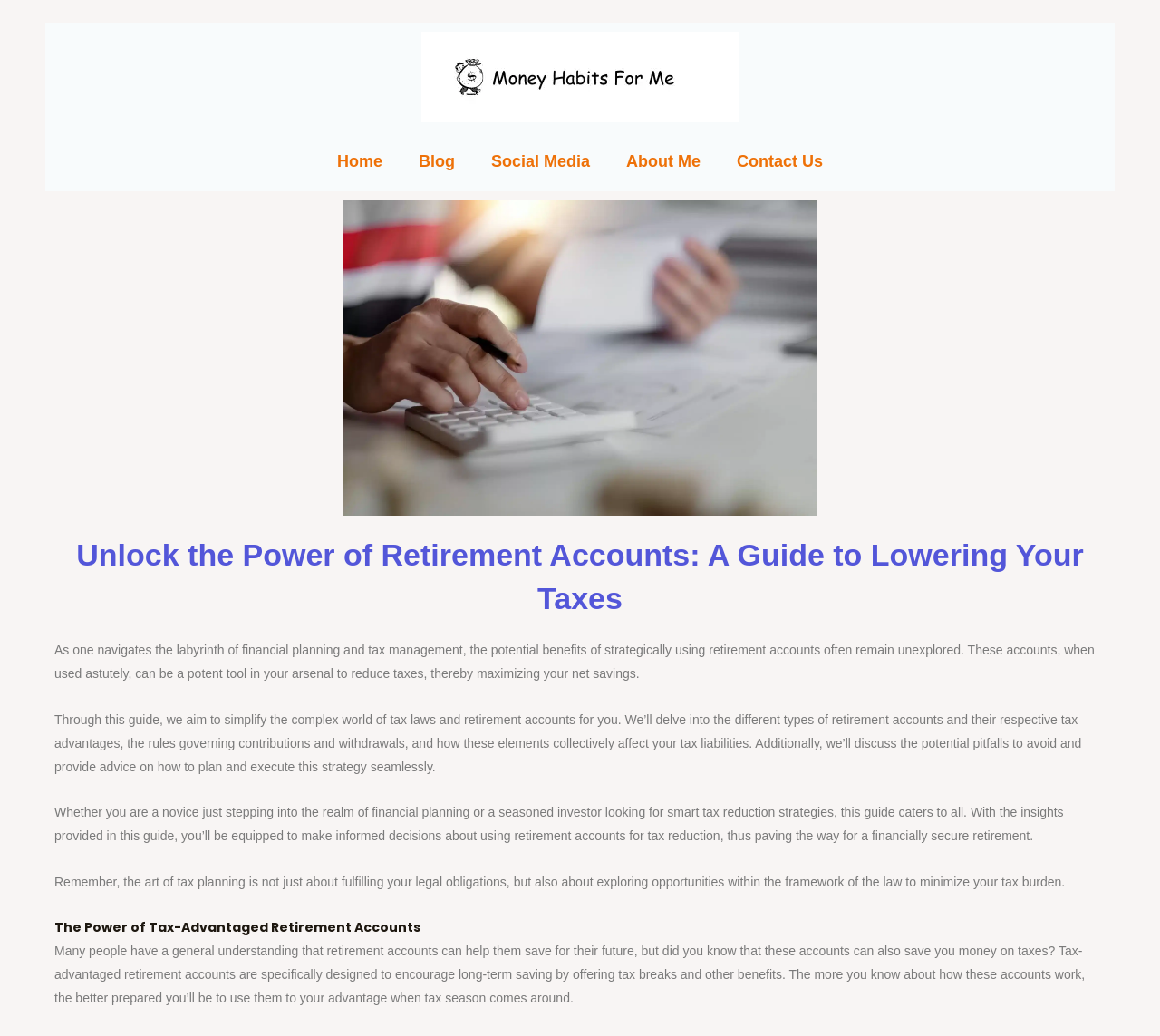Identify and extract the heading text of the webpage.

Unlock the Power of Retirement Accounts: A Guide to Lowering Your Taxes